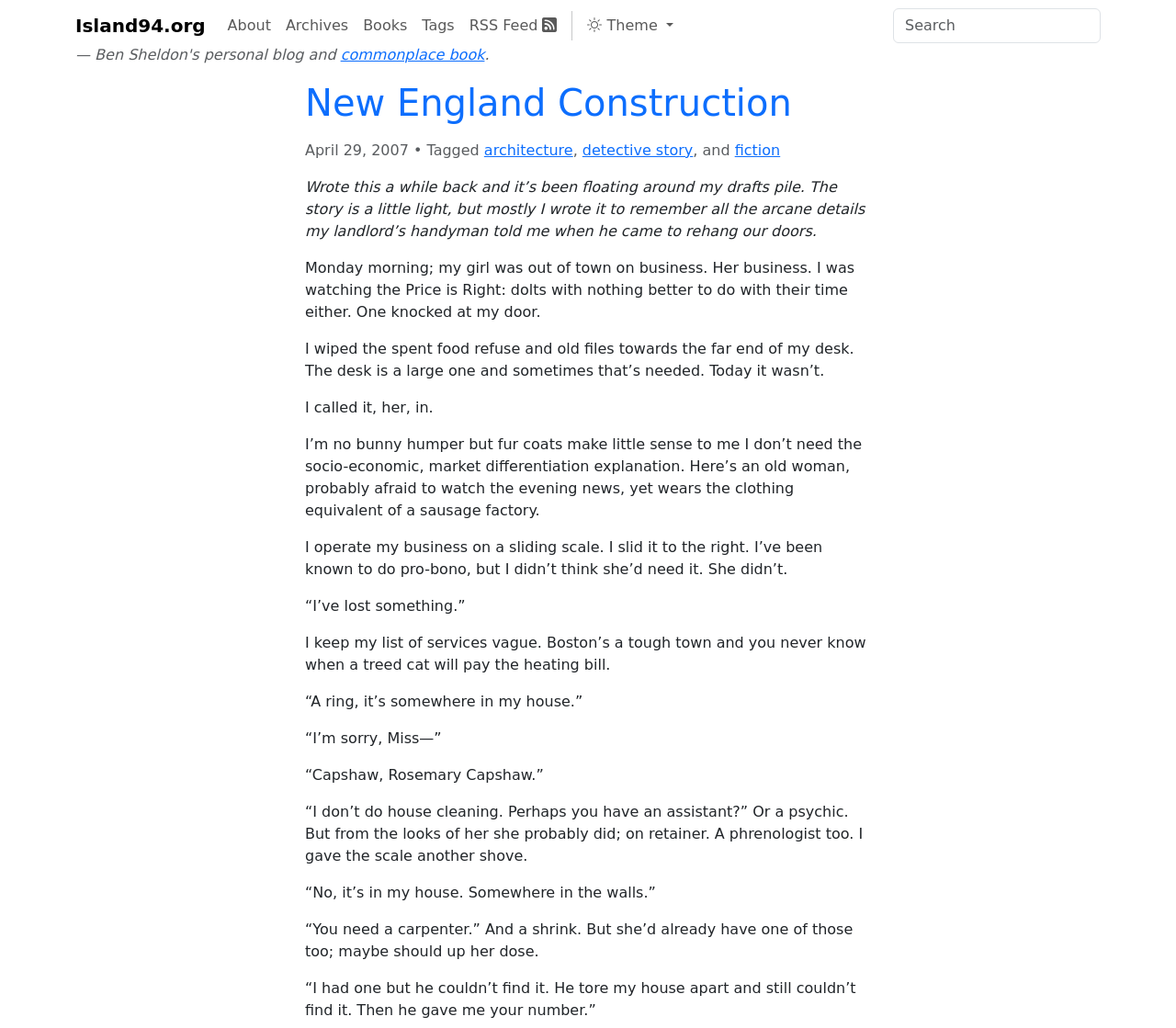Create a detailed summary of the webpage's content and design.

The webpage appears to be a blog post or an article with a title "New England Construction". At the top, there is a navigation menu with links to "Island94.org", "About", "Archives", "Books", "Tags", and "RSS Feed". Next to the navigation menu, there is a button to switch the theme to light mode. On the right side of the top section, there is a search bar with a search button.

Below the top section, there is a header with the title "New England Construction" and a link to the same title. The date "April 29, 2007" is displayed below the title, followed by a list of tags including "architecture", "detective story", and "fiction".

The main content of the webpage is a short story or a narrative text, divided into multiple paragraphs. The text describes a scene where the protagonist is at home, watching TV, and receives a visit from an old woman who has lost a ring in her house. The story unfolds as the protagonist interacts with the woman, trying to help her find the ring.

Throughout the webpage, there are no images, but the text is the main focus, with a clear and readable font. The layout is simple and easy to follow, with a clear hierarchy of elements.